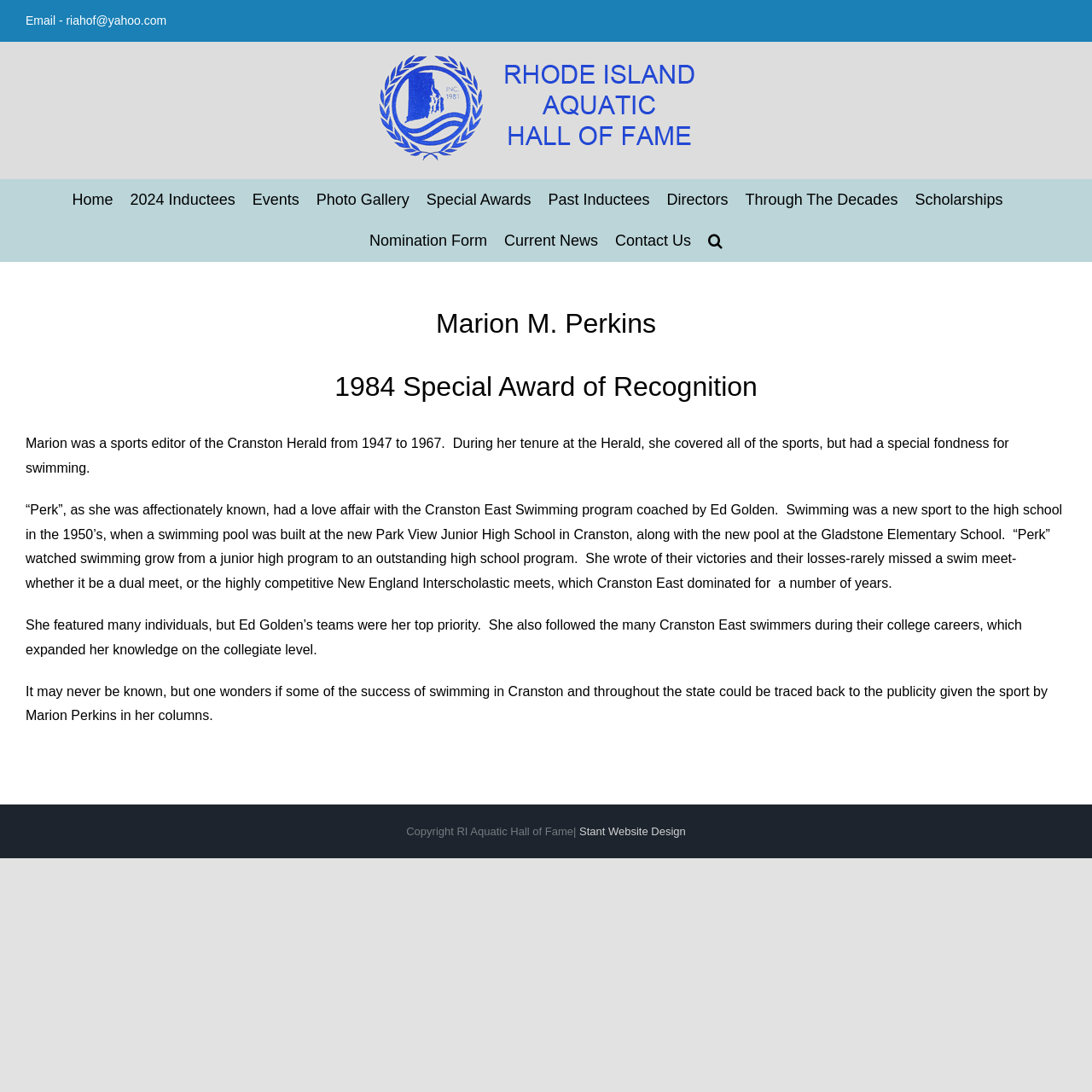What is Marion M. Perkins' occupation?
Refer to the image and provide a concise answer in one word or phrase.

Sports editor